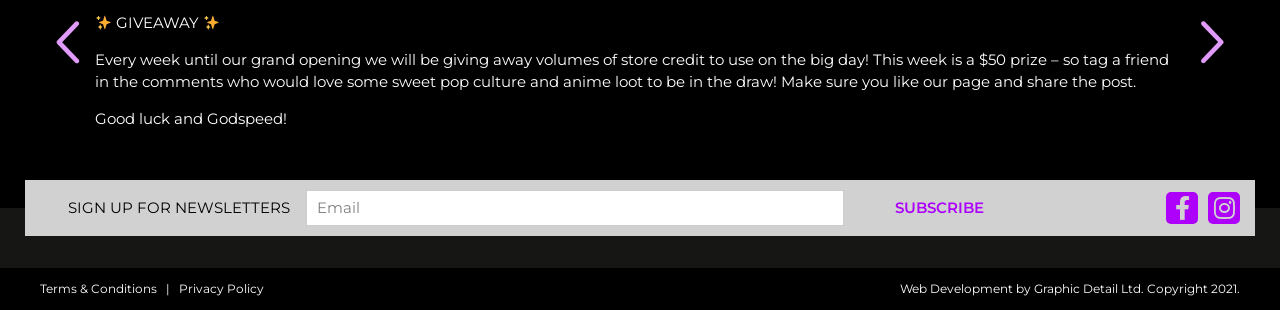Use a single word or phrase to answer the question:
What is the call-to-action button below the 'SIGN UP FOR NEWSLETTERS' label?

SUBSCRIBE